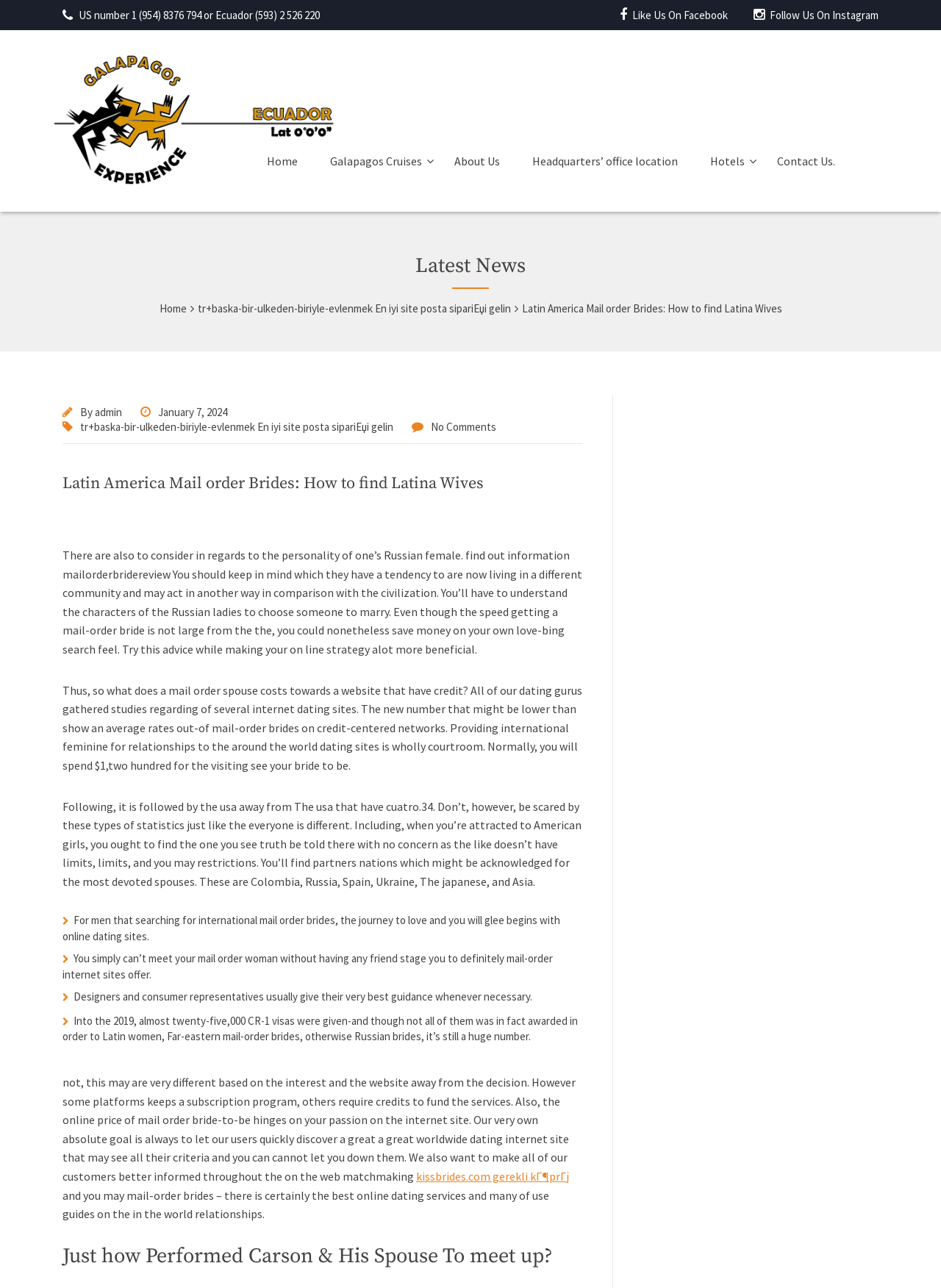Refer to the image and provide a thorough answer to this question:
What is the purpose of the webpage?

The purpose of the webpage can be inferred from the content, which provides information and guidance on how to find and marry international mail order brides, and also mentions the benefits of using online dating sites to find a partner.